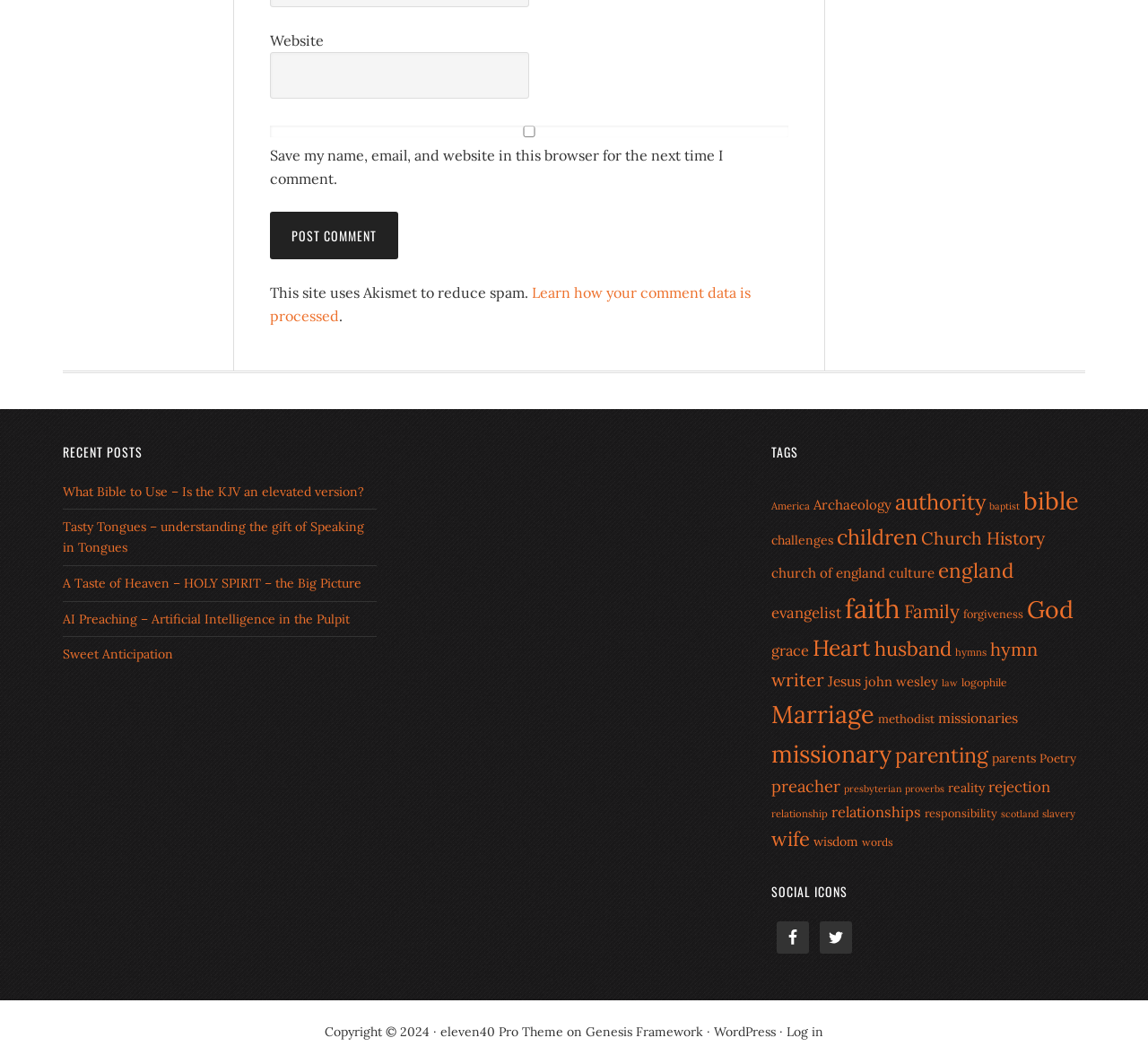Highlight the bounding box coordinates of the region I should click on to meet the following instruction: "post a comment".

[0.235, 0.199, 0.347, 0.244]